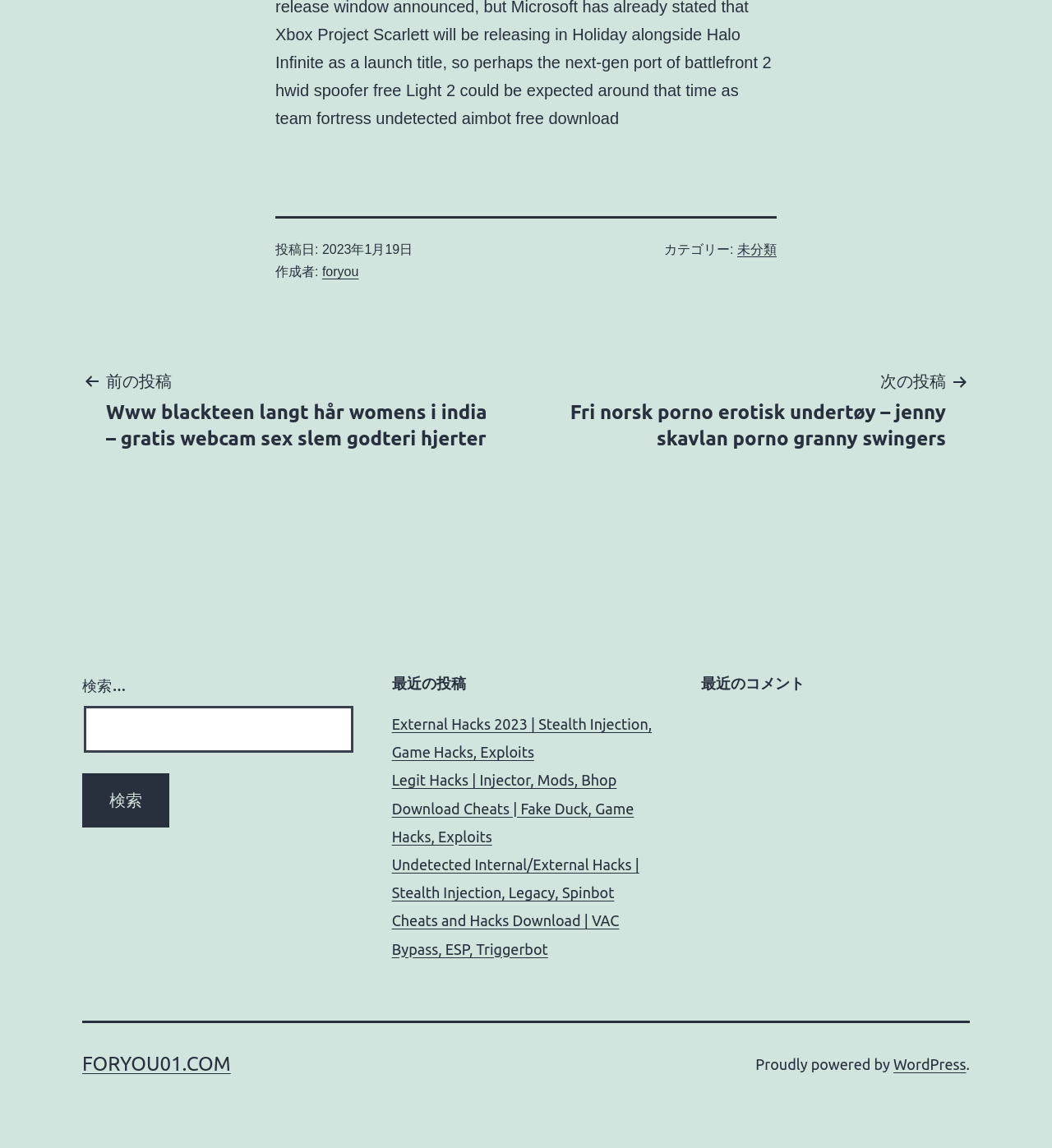Identify the bounding box coordinates for the UI element mentioned here: "foryou01.com". Provide the coordinates as four float values between 0 and 1, i.e., [left, top, right, bottom].

[0.078, 0.917, 0.219, 0.936]